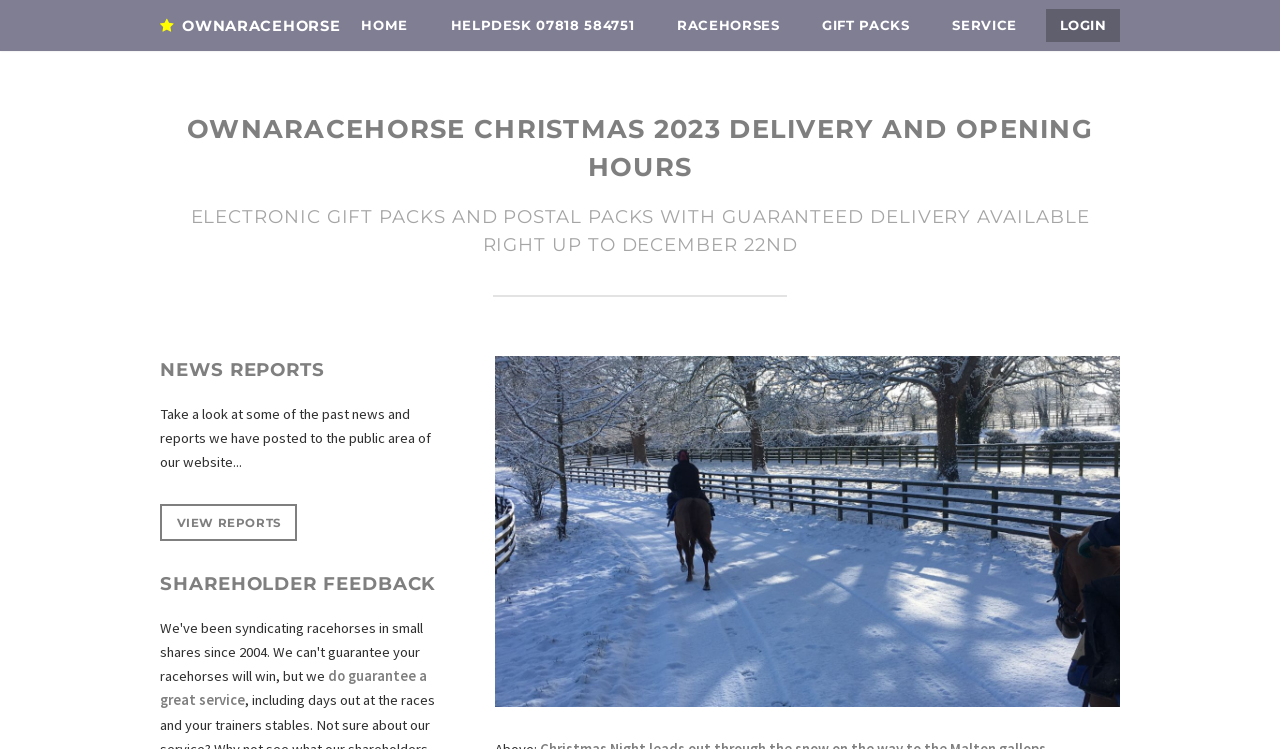Please specify the bounding box coordinates for the clickable region that will help you carry out the instruction: "Check the GIFT PACKS".

[0.632, 0.012, 0.721, 0.056]